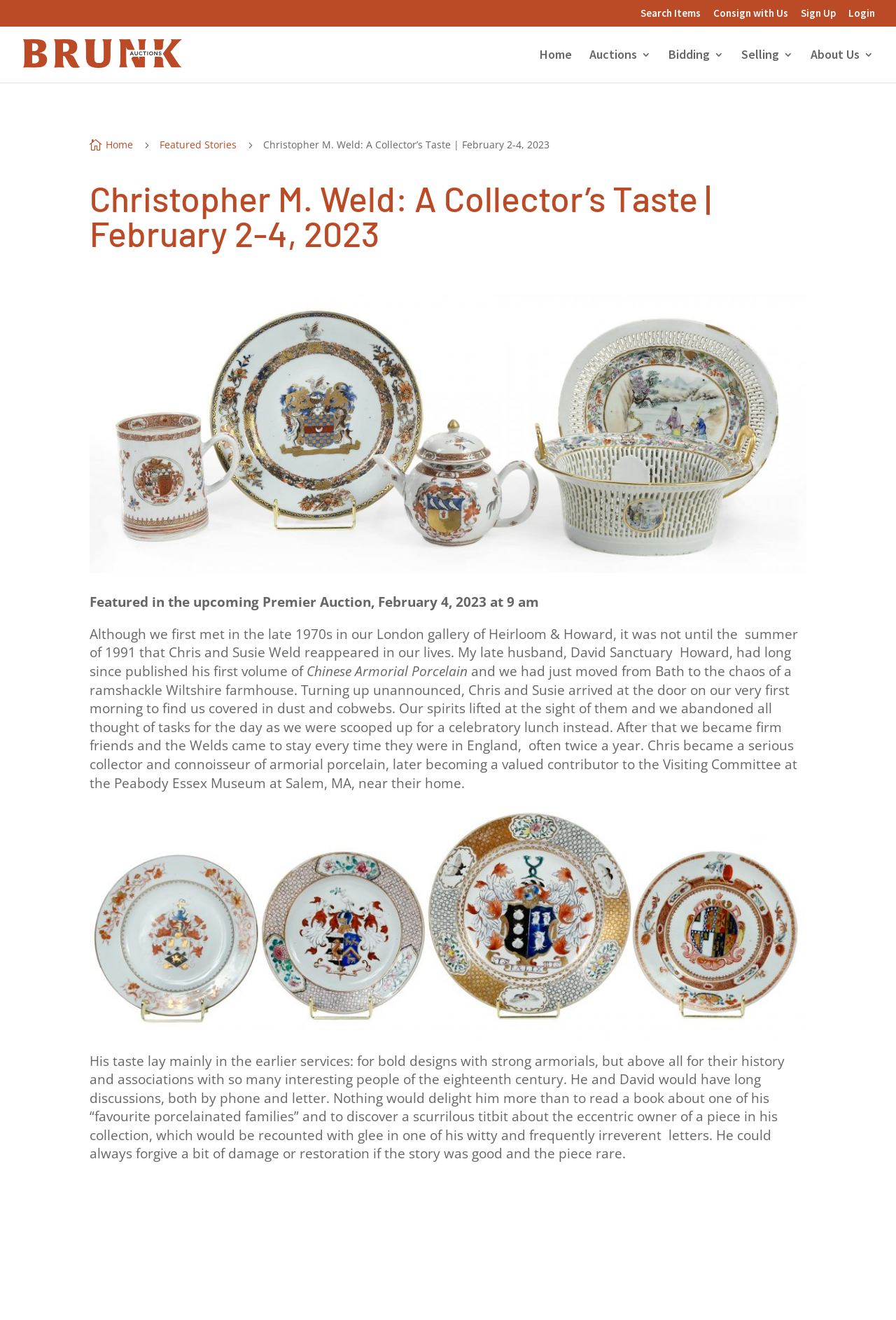Given the description of a UI element: "Auctions", identify the bounding box coordinates of the matching element in the webpage screenshot.

[0.658, 0.037, 0.727, 0.062]